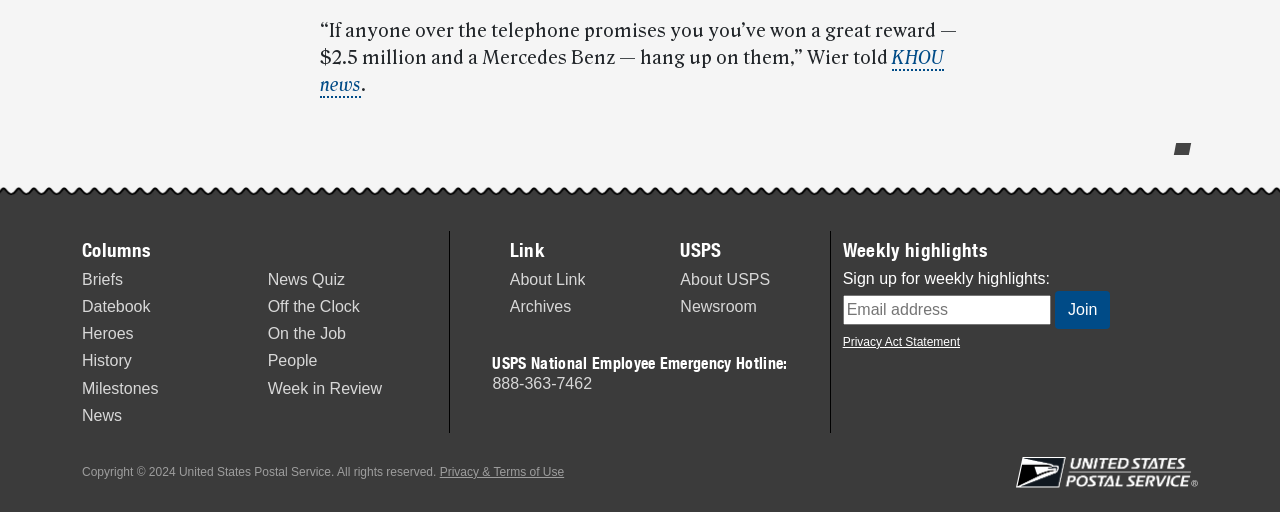Please specify the bounding box coordinates of the clickable region necessary for completing the following instruction: "Click on the 'Briefs' link". The coordinates must consist of four float numbers between 0 and 1, i.e., [left, top, right, bottom].

[0.064, 0.529, 0.096, 0.562]